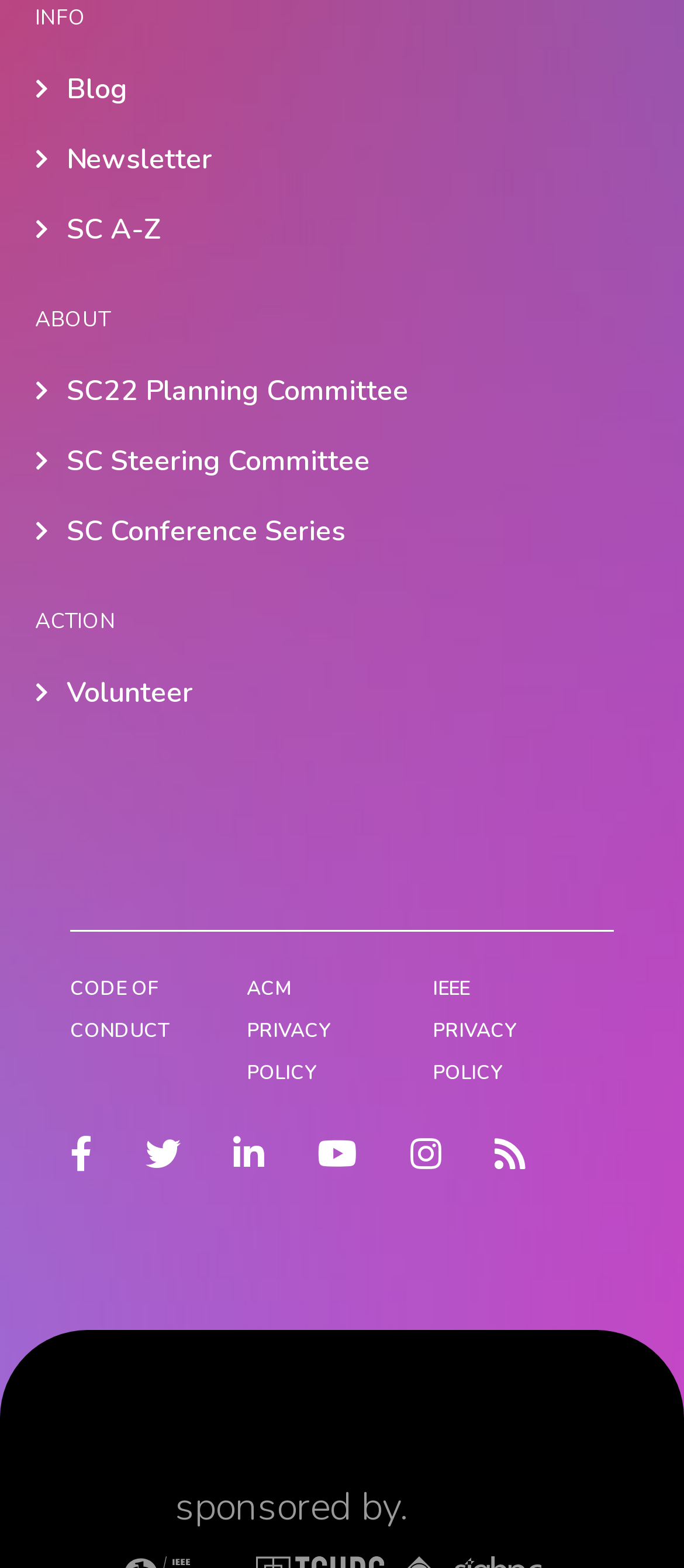Identify the bounding box for the described UI element: "SC22 Planning Committee".

[0.051, 0.238, 0.949, 0.26]